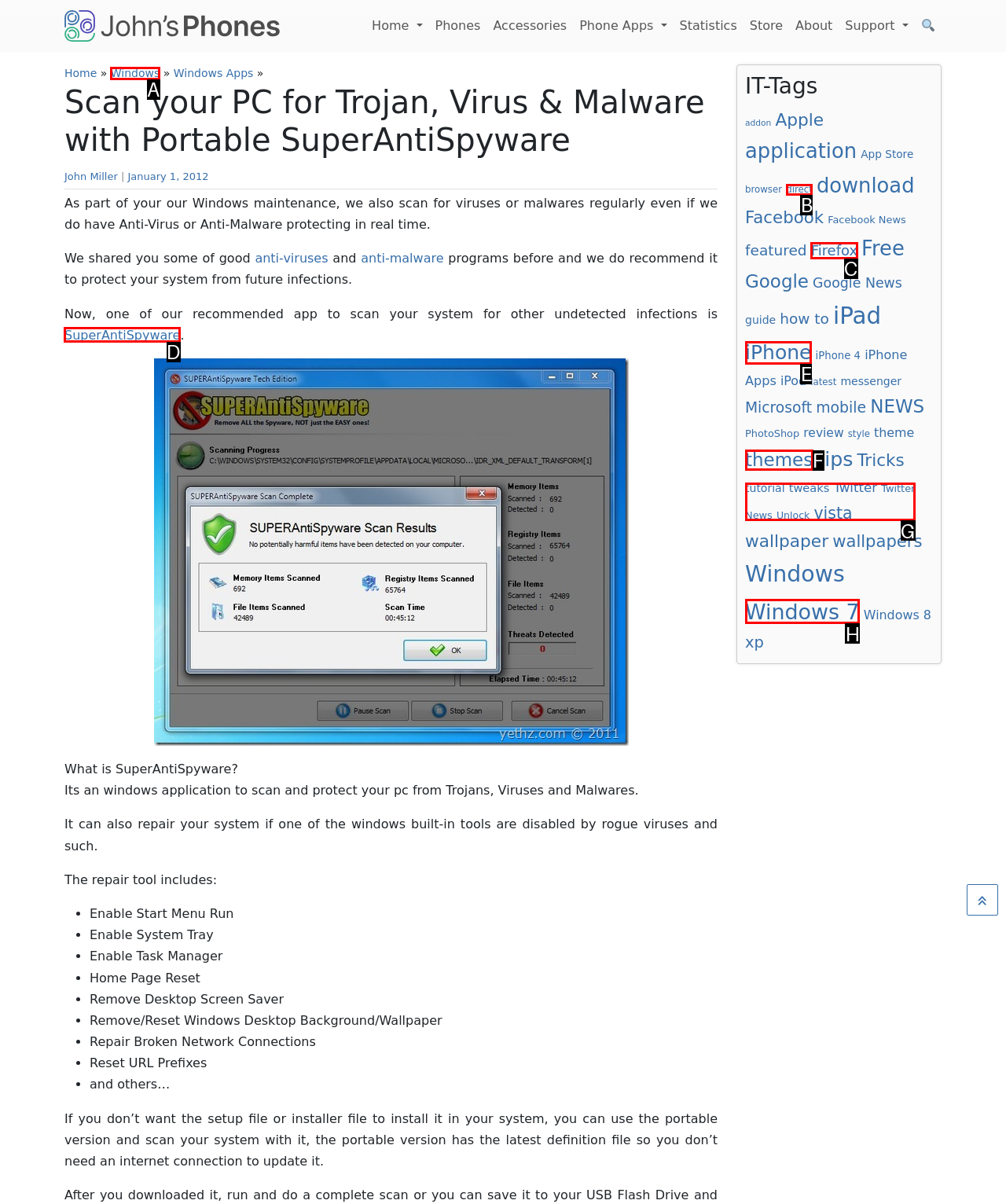Indicate which lettered UI element to click to fulfill the following task: Learn more about 'SuperAntiSpyware'
Provide the letter of the correct option.

D